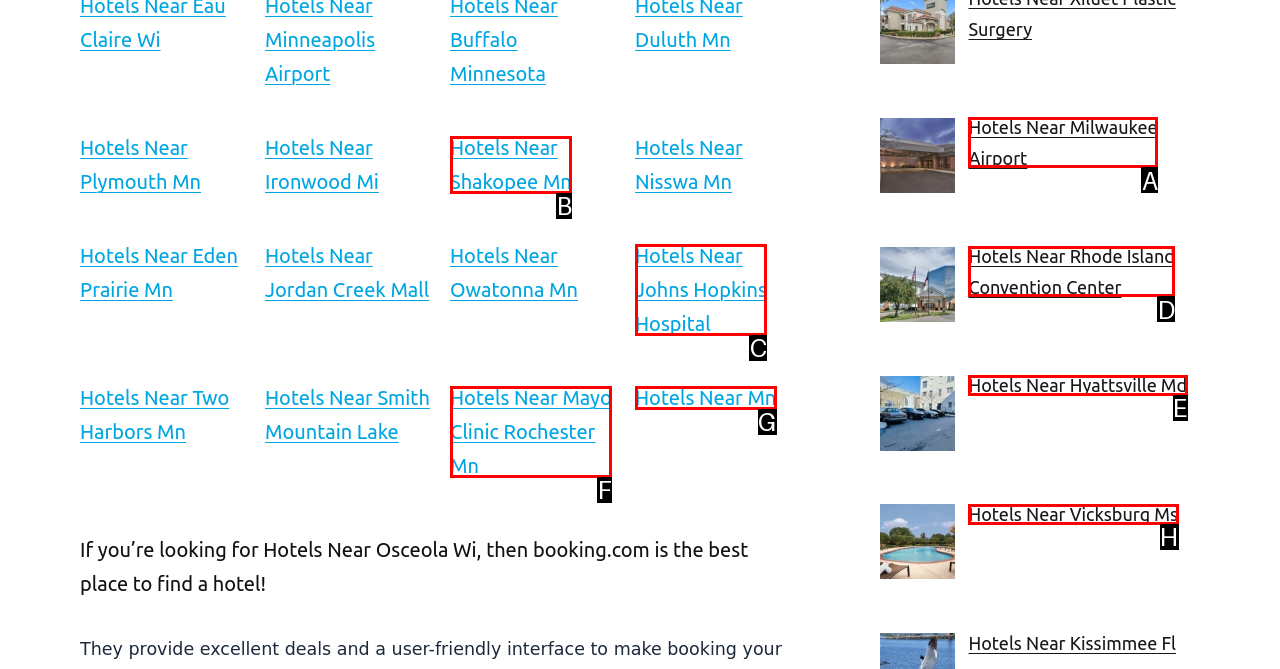Identify the HTML element that matches the description: Hotels Near Mn
Respond with the letter of the correct option.

G